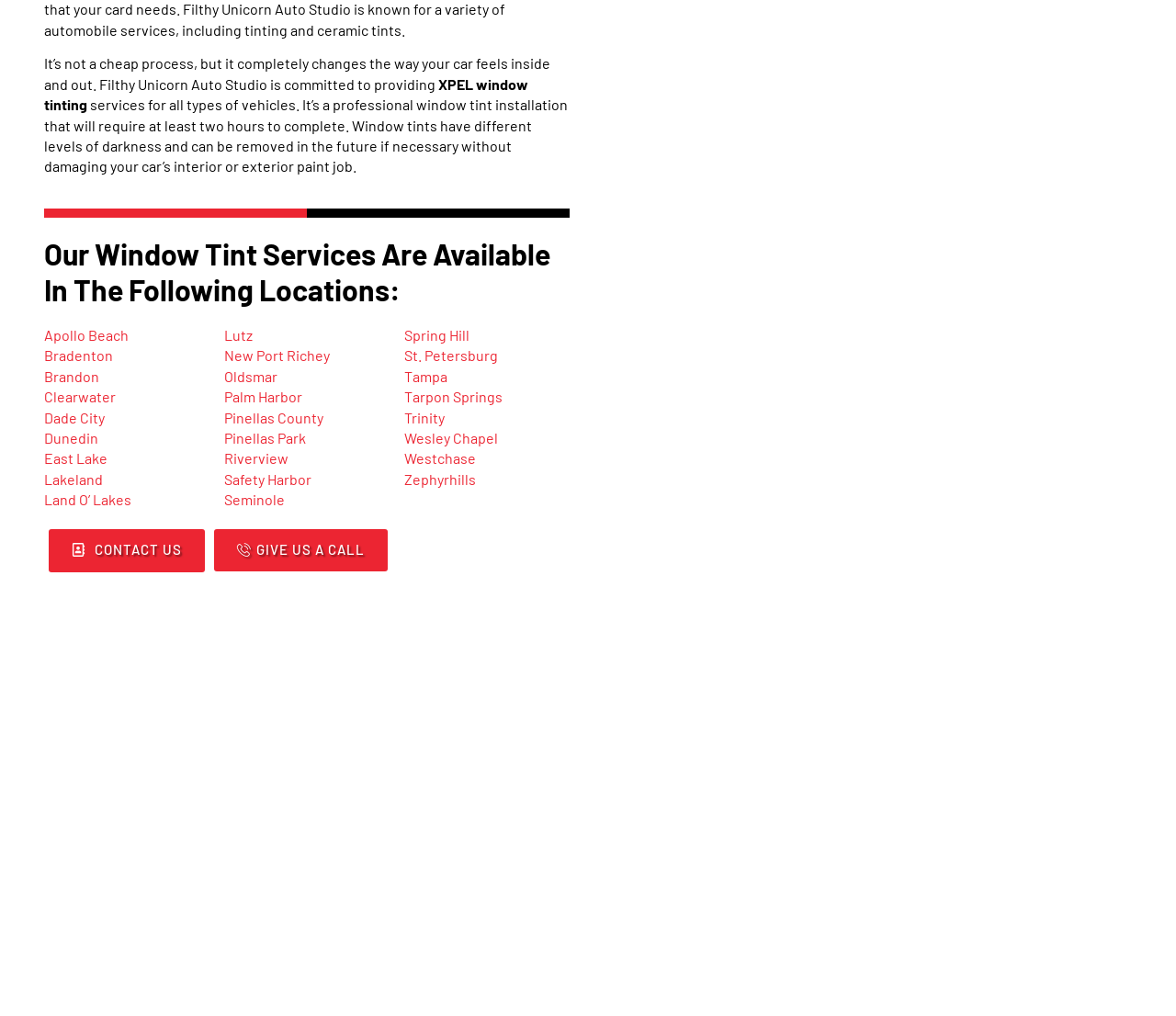How long does a professional window tint installation take?
Refer to the image and provide a one-word or short phrase answer.

at least two hours